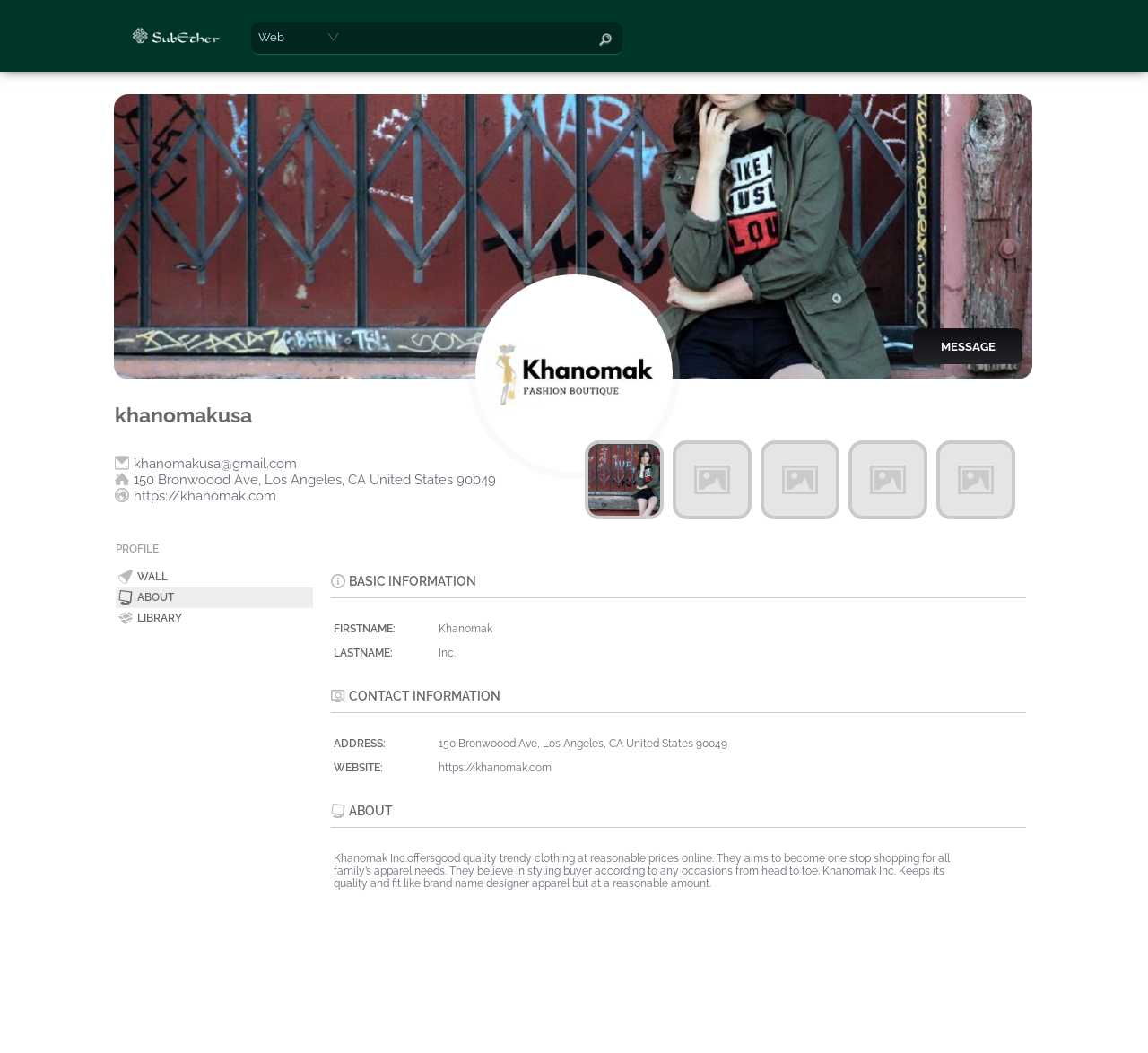Using the information from the screenshot, answer the following question thoroughly:
What is the company's contact address?

The company's contact address can be found in the 'CONTACT INFORMATION' section, which provides the address as 150 Bronwoood Ave, Los Angeles, CA United States 90049.